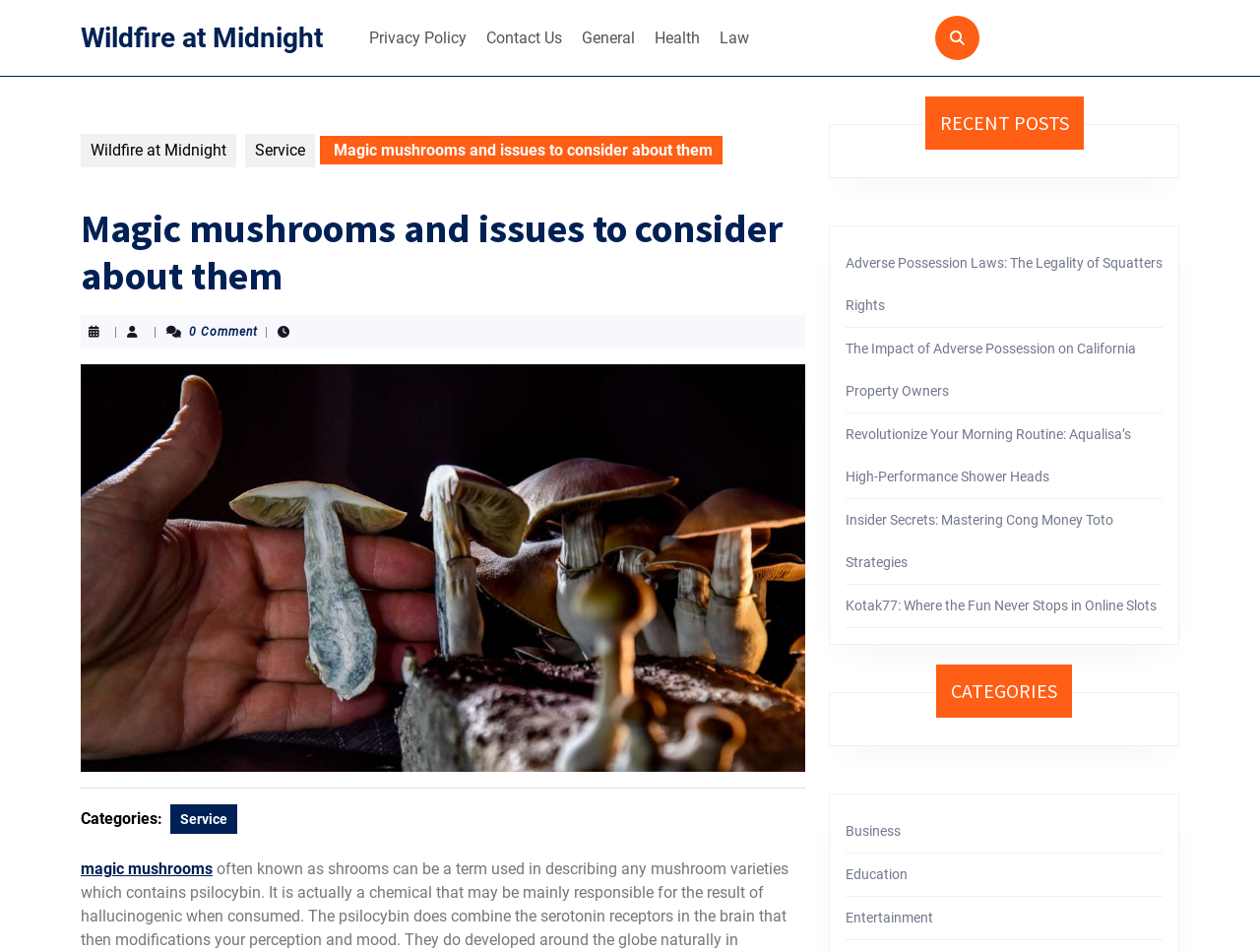Provide a brief response in the form of a single word or phrase:
What is the purpose of the separator?

To separate sections